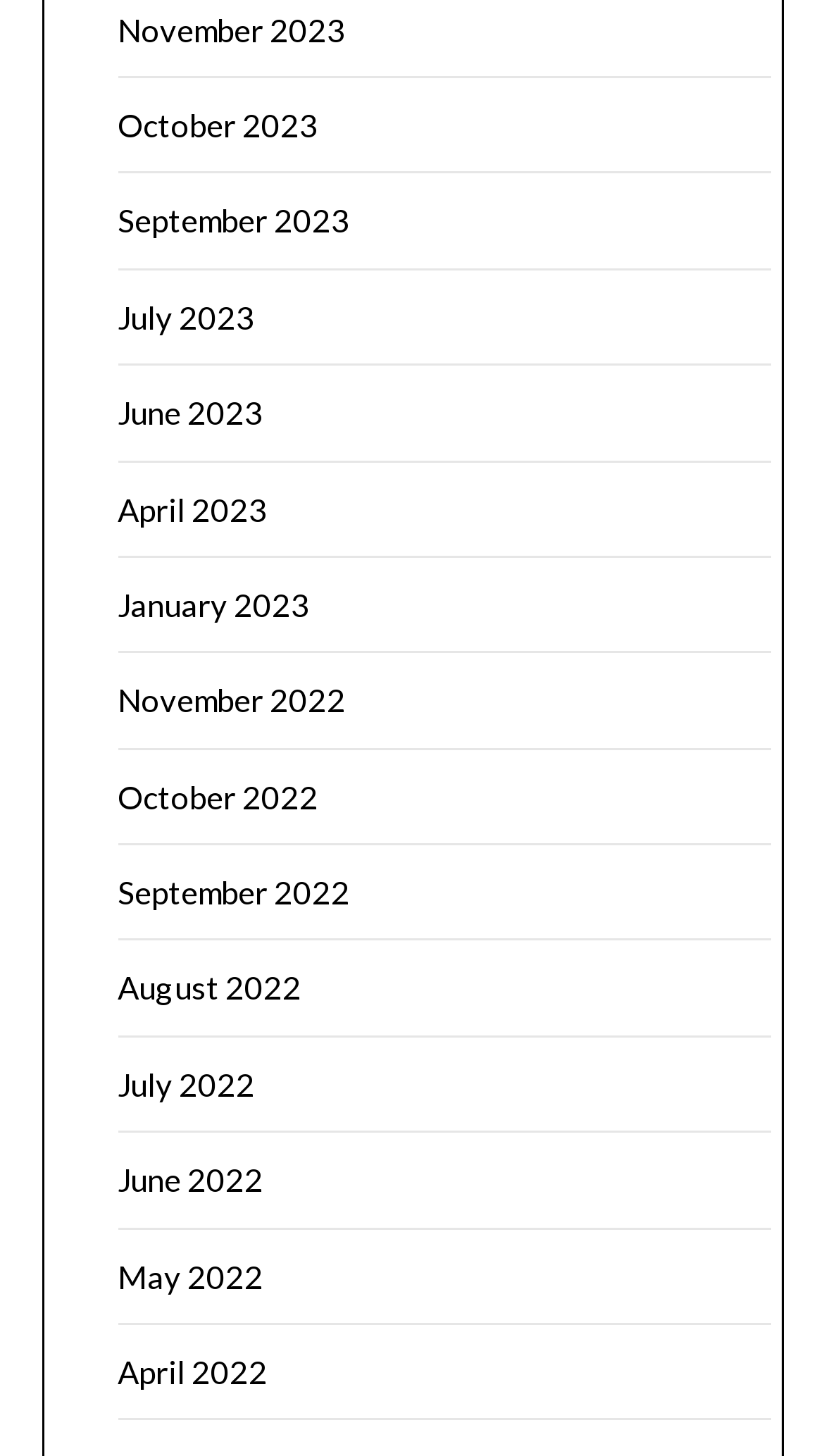Determine the bounding box for the UI element as described: "July 2023". The coordinates should be represented as four float numbers between 0 and 1, formatted as [left, top, right, bottom].

[0.142, 0.204, 0.309, 0.231]